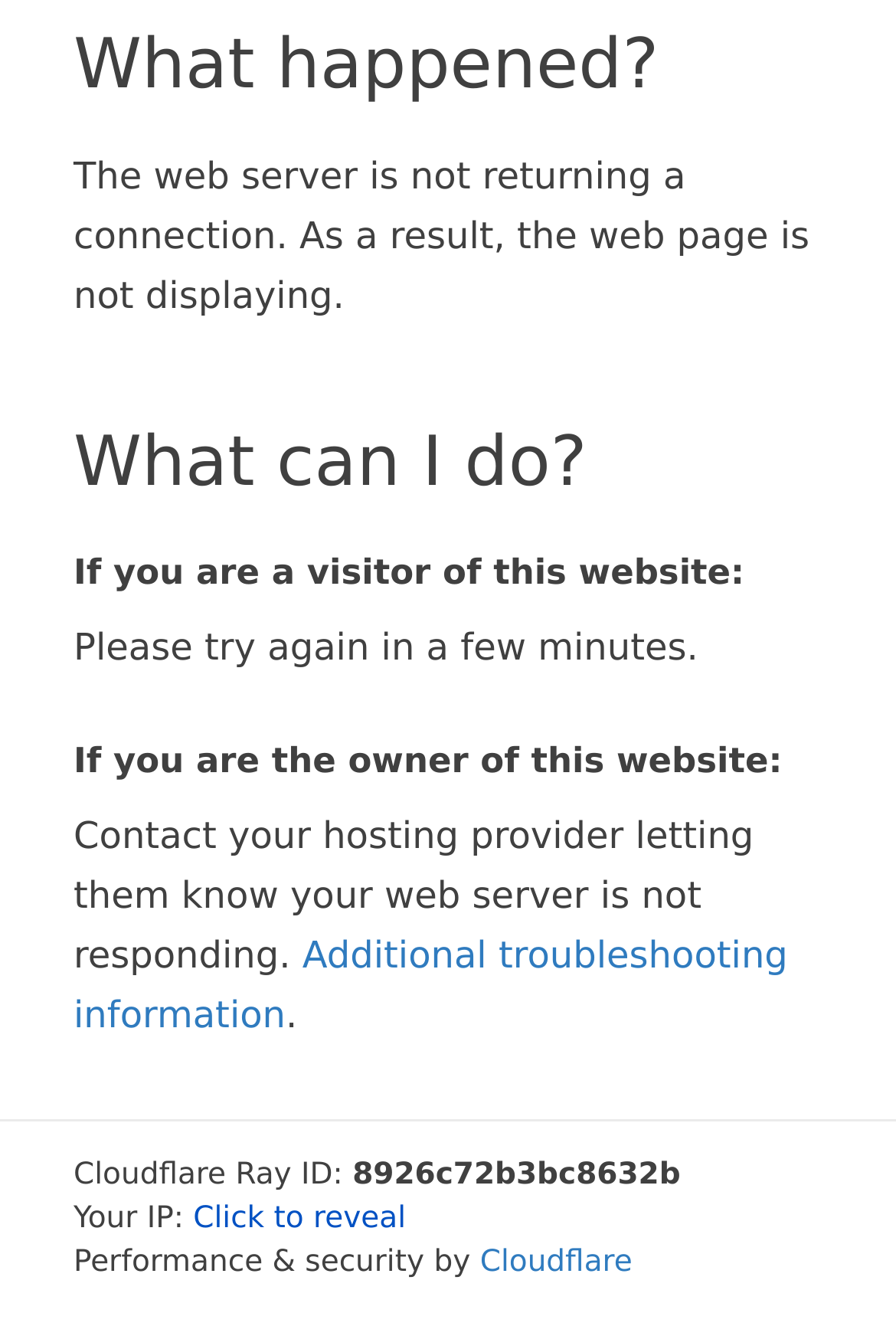Who should the website owner contact?
Answer with a single word or phrase by referring to the visual content.

Hosting provider